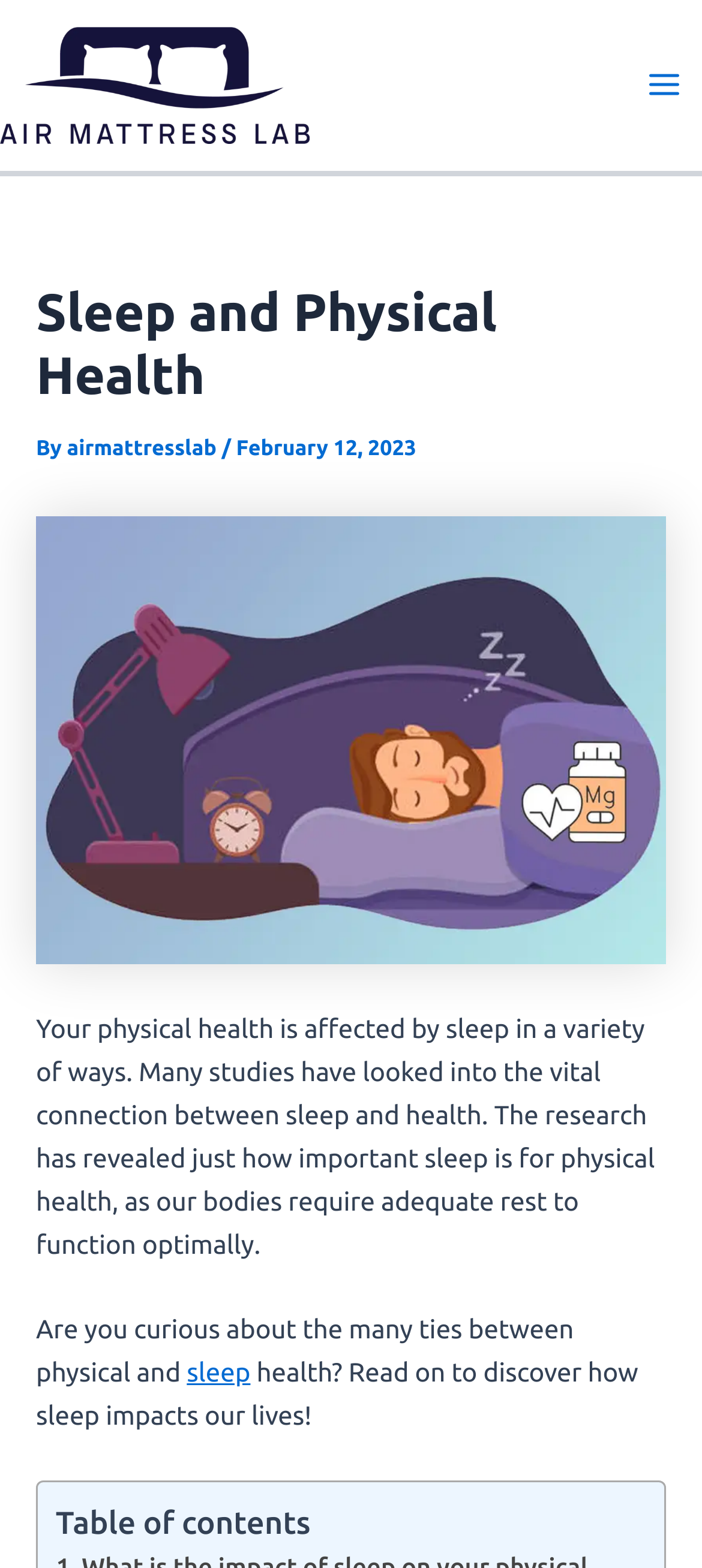What is the date of the article?
From the details in the image, answer the question comprehensively.

I found the date of the article by looking at the header section, where it says 'By airmattresslab / February 12, 2023'.